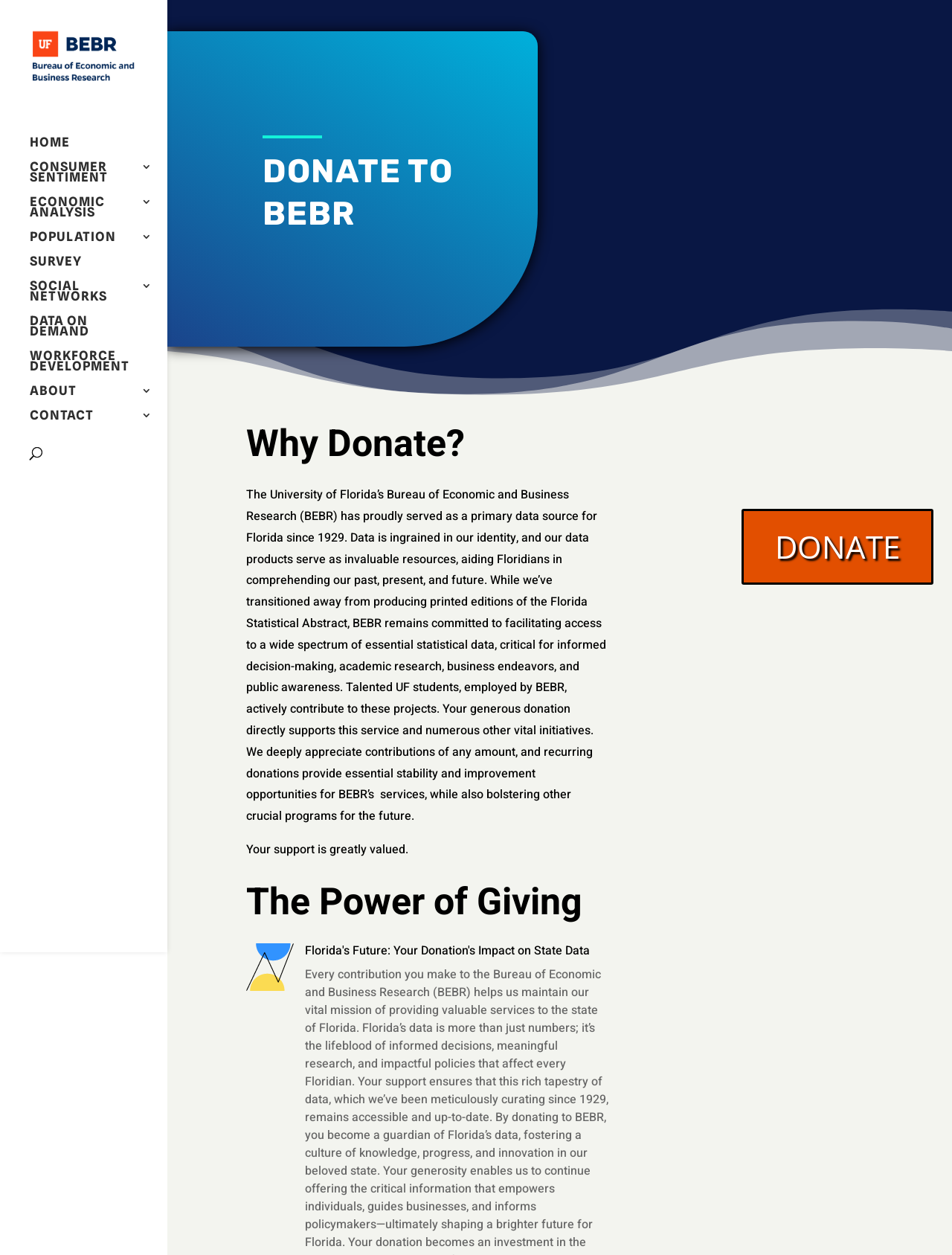Determine the bounding box coordinates of the clickable element to achieve the following action: 'Explore the Beast faction'. Provide the coordinates as four float values between 0 and 1, formatted as [left, top, right, bottom].

None